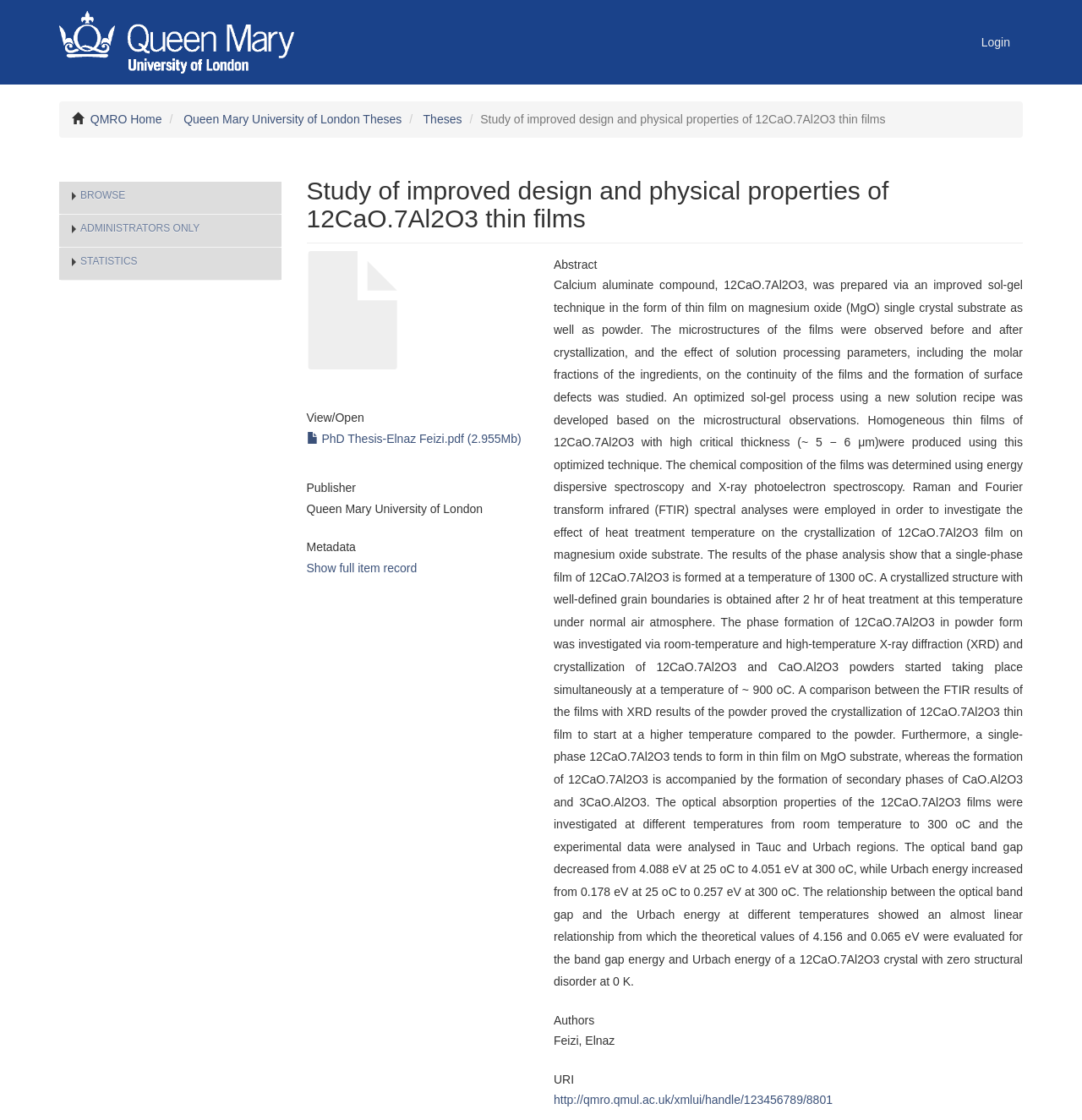What is the title of the thesis?
Use the information from the image to give a detailed answer to the question.

The title of the thesis can be found in the static text element with the bounding box coordinates [0.444, 0.1, 0.818, 0.112] and also in the heading element with the bounding box coordinates [0.283, 0.157, 0.945, 0.217].